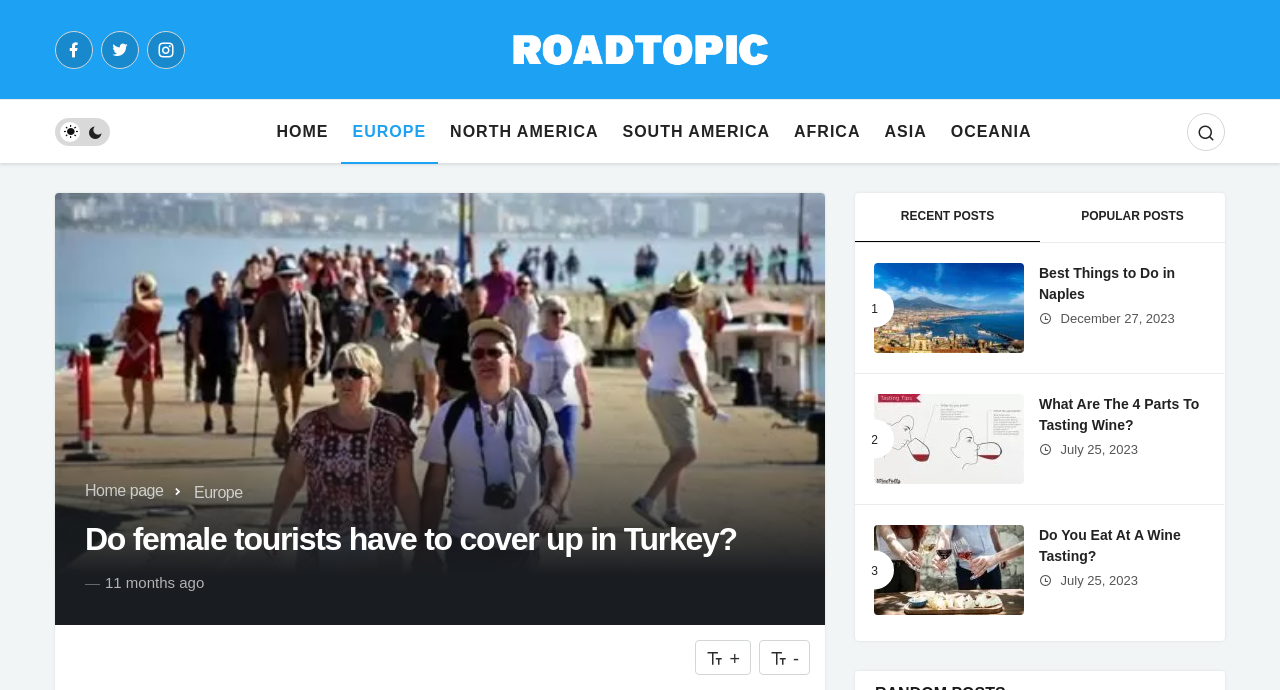What is the name of the website?
Please use the image to provide a one-word or short phrase answer.

Road Topic